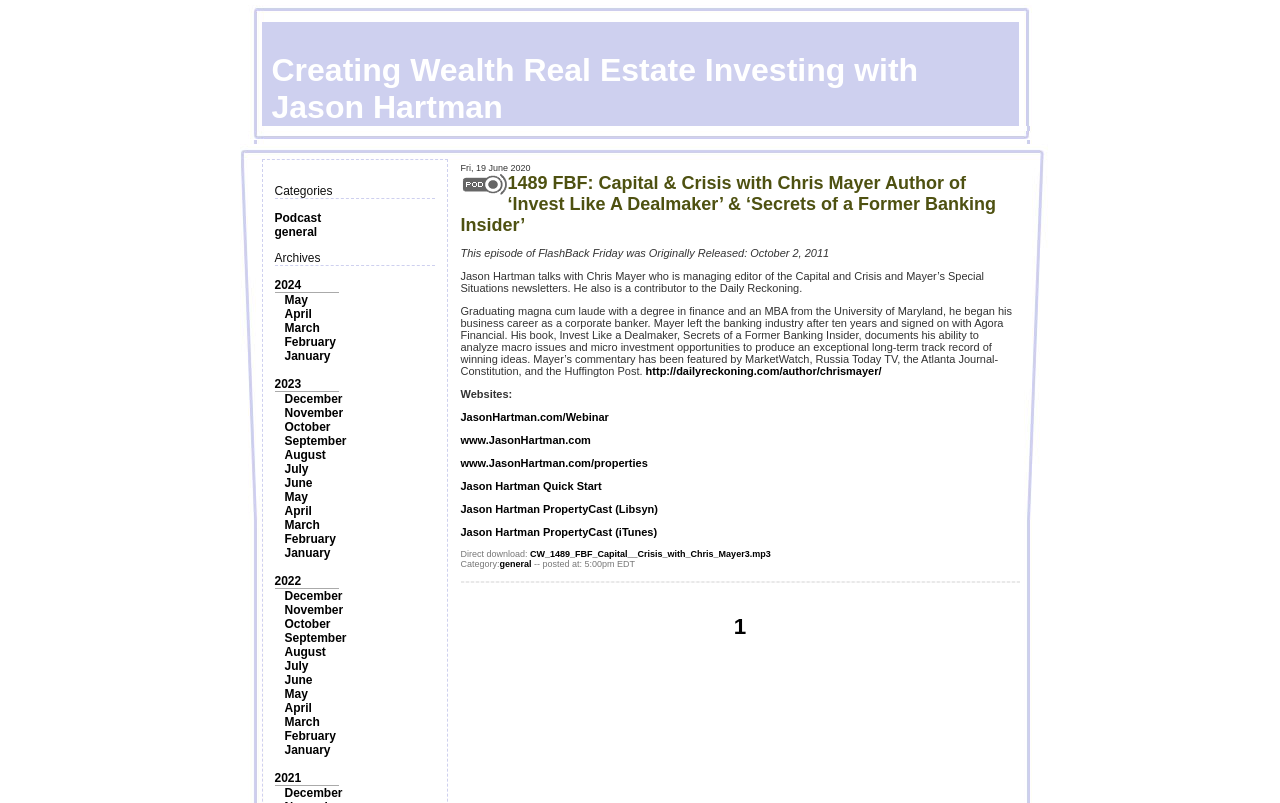Determine the bounding box of the UI element mentioned here: "March". The coordinates must be in the format [left, top, right, bottom] with values ranging from 0 to 1.

[0.222, 0.645, 0.25, 0.663]